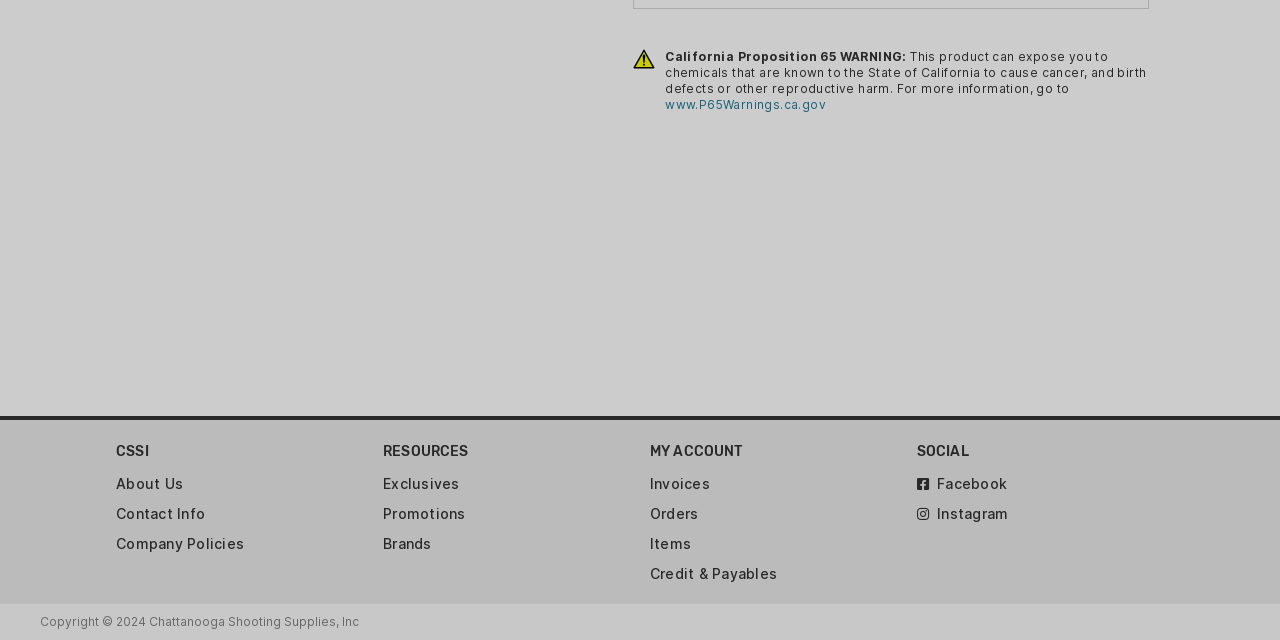Locate the bounding box for the described UI element: "Promotions". Ensure the coordinates are four float numbers between 0 and 1, formatted as [left, top, right, bottom].

[0.299, 0.788, 0.364, 0.819]